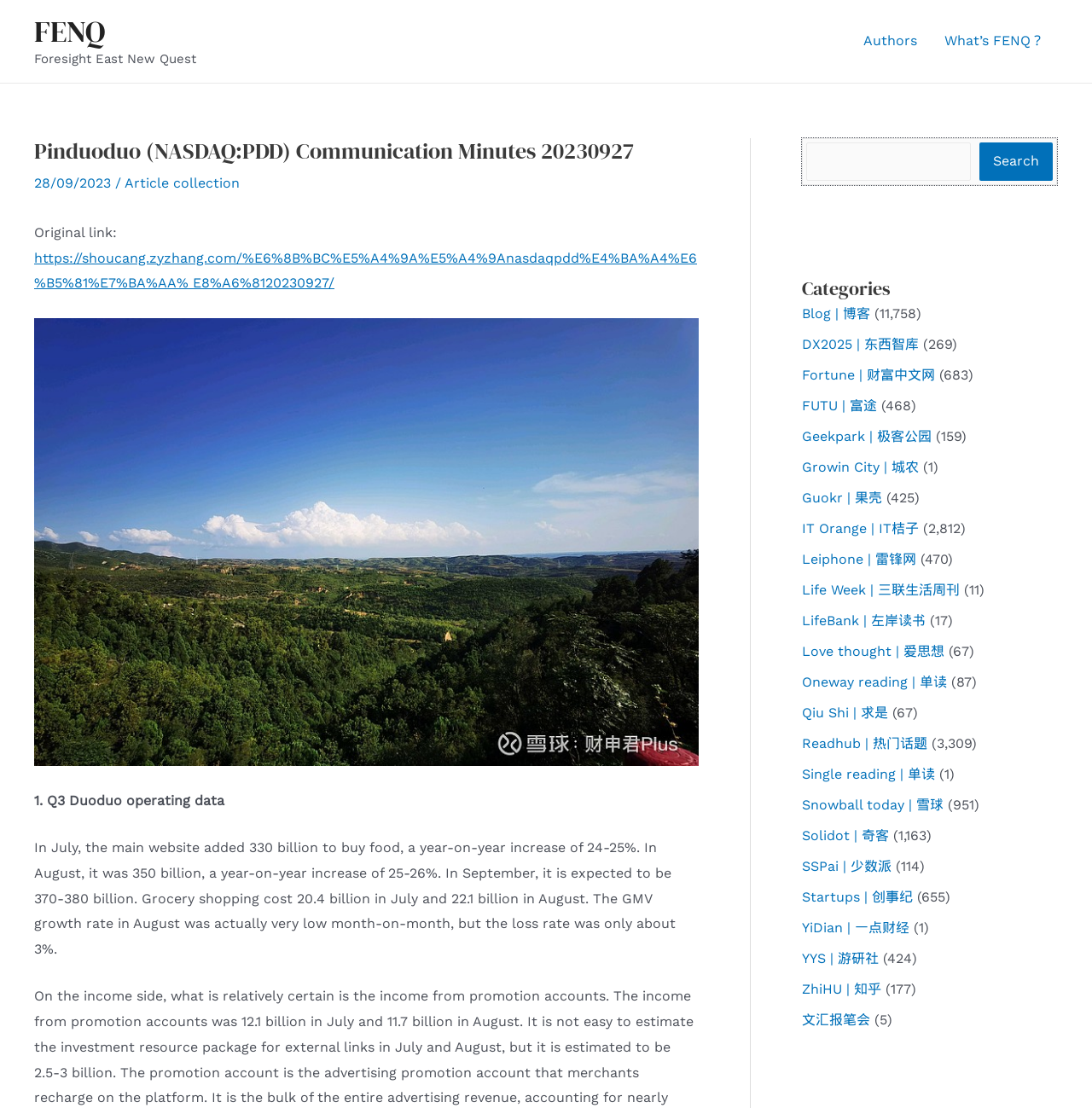Kindly provide the bounding box coordinates of the section you need to click on to fulfill the given instruction: "Read the article collection".

[0.114, 0.158, 0.22, 0.172]